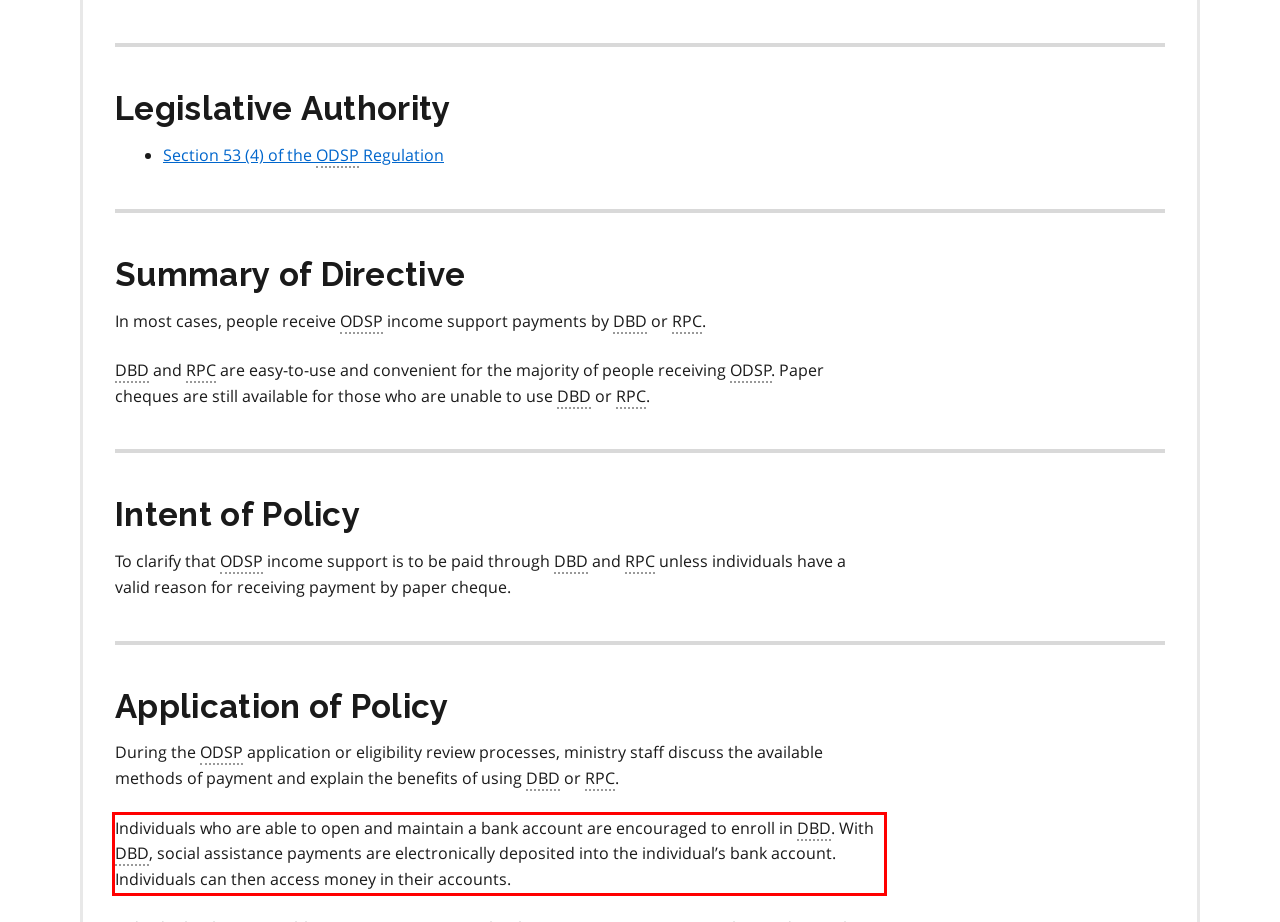Please examine the screenshot of the webpage and read the text present within the red rectangle bounding box.

Individuals who are able to open and maintain a bank account are encouraged to enroll in DBD. With DBD, social assistance payments are electronically deposited into the individual’s bank account. Individuals can then access money in their accounts.